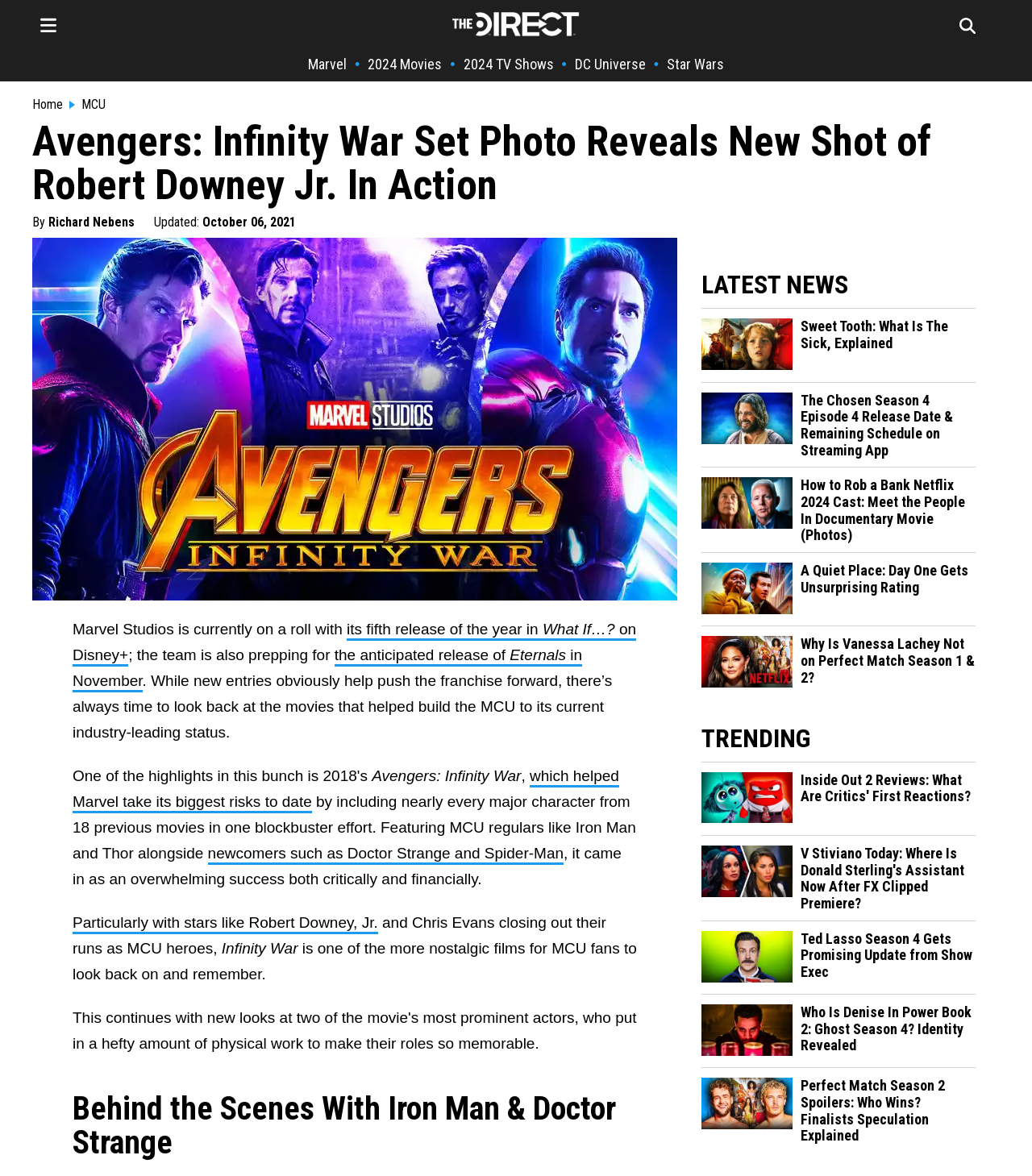Please locate the bounding box coordinates of the region I need to click to follow this instruction: "Explore the Marvel section".

[0.298, 0.047, 0.336, 0.062]